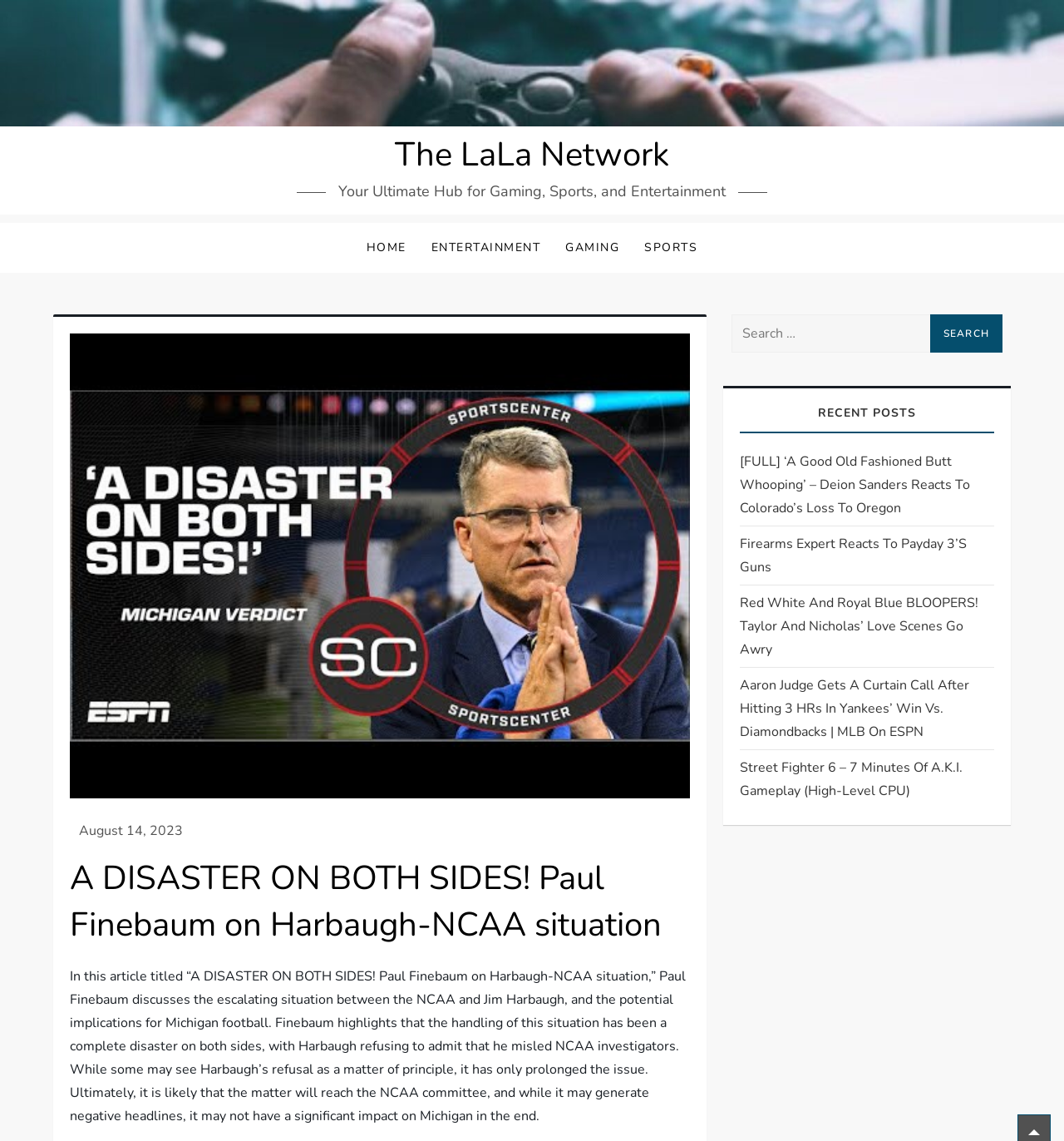Please mark the clickable region by giving the bounding box coordinates needed to complete this instruction: "Click on the HOME link".

[0.333, 0.195, 0.394, 0.239]